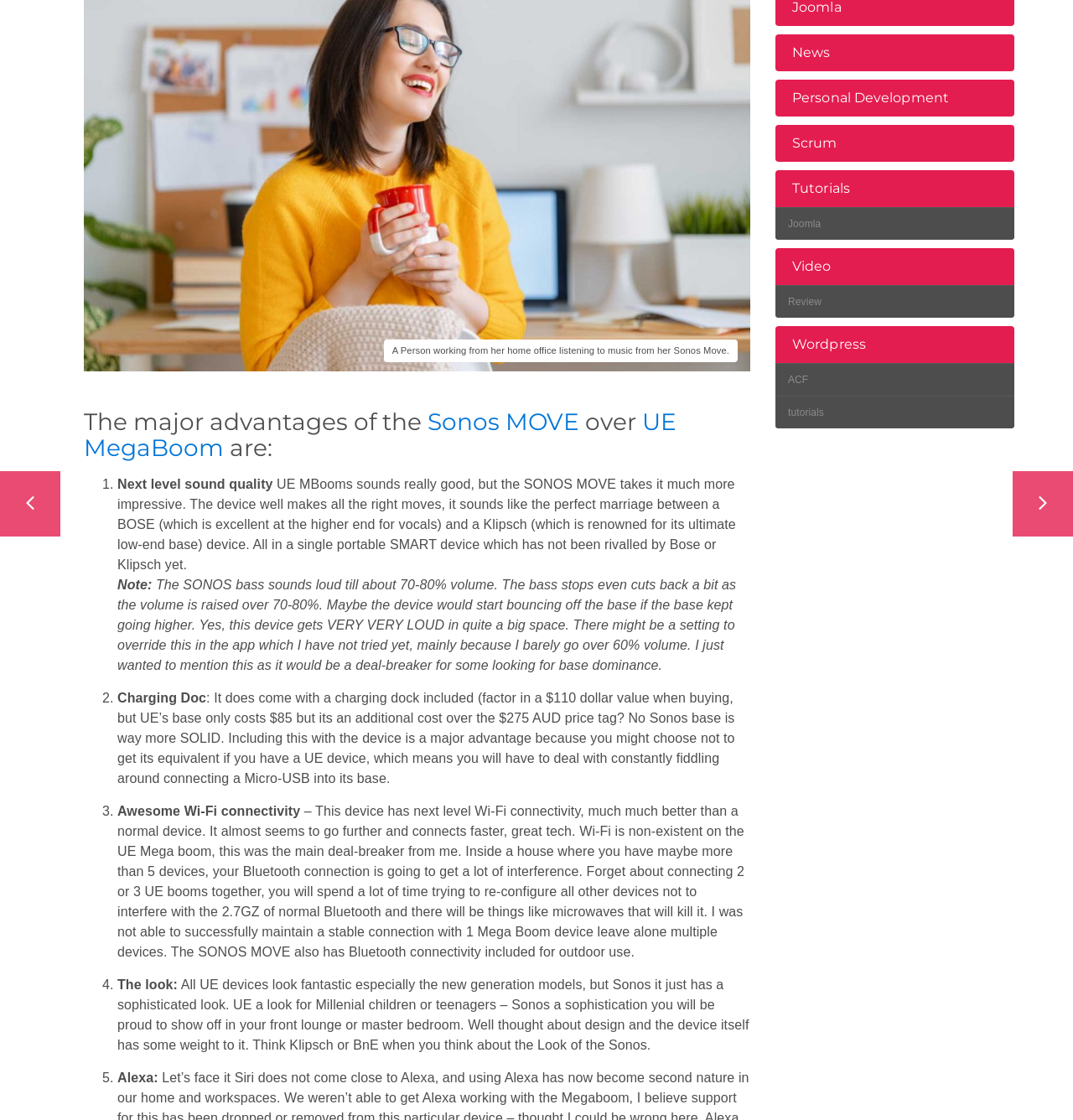Using the given element description, provide the bounding box coordinates (top-left x, top-left y, bottom-right x, bottom-right y) for the corresponding UI element in the screenshot: Sonos MOVE

[0.398, 0.364, 0.54, 0.389]